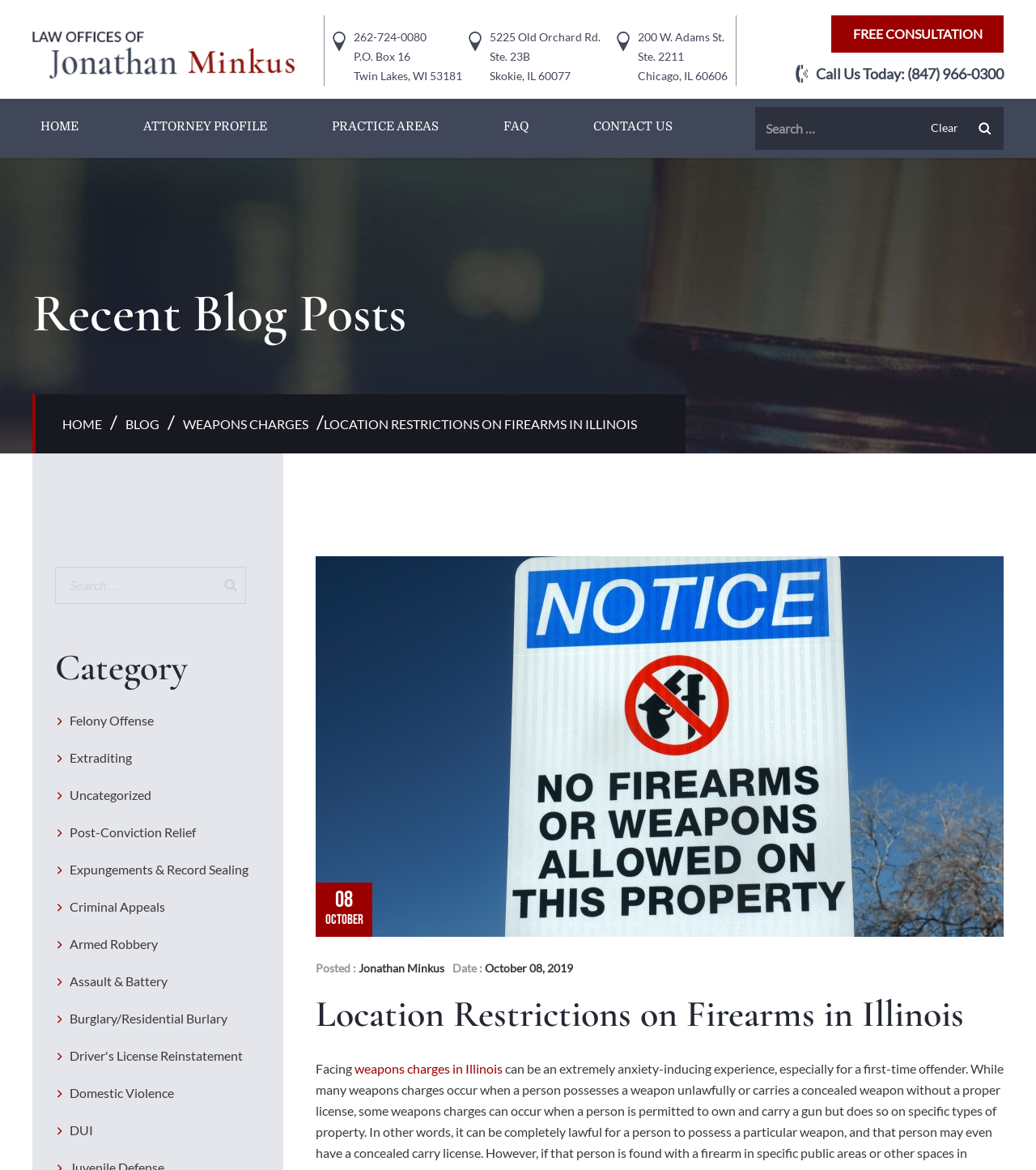Provide the bounding box coordinates in the format (top-left x, top-left y, bottom-right x, bottom-right y). All values are floating point numbers between 0 and 1. Determine the bounding box coordinate of the UI element described as: (847) 966-0300

[0.876, 0.055, 0.969, 0.071]